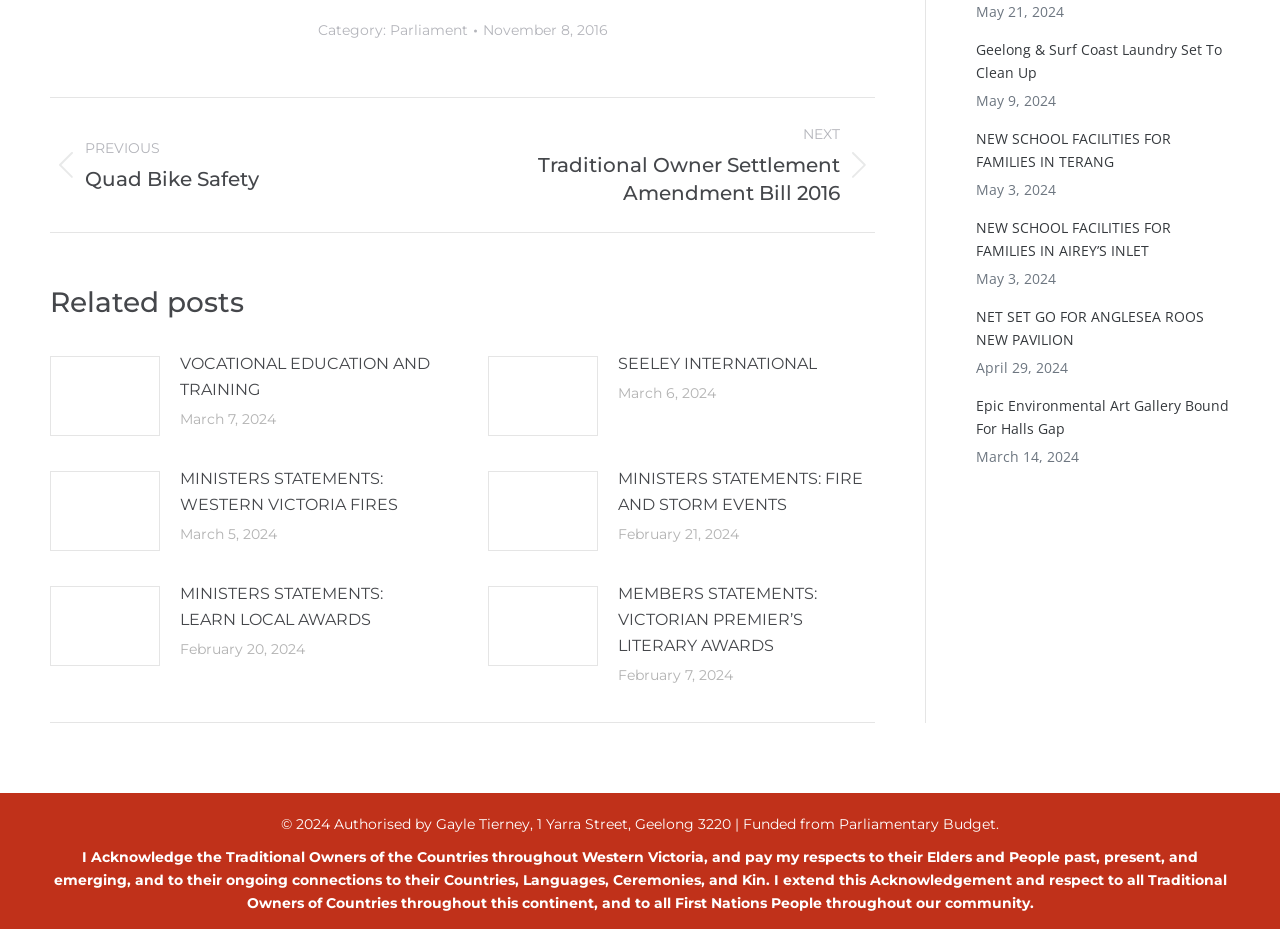Please determine the bounding box coordinates for the UI element described here. Use the format (top-left x, top-left y, bottom-right x, bottom-right y) with values bounded between 0 and 1: aria-label="Post image"

[0.039, 0.383, 0.125, 0.469]